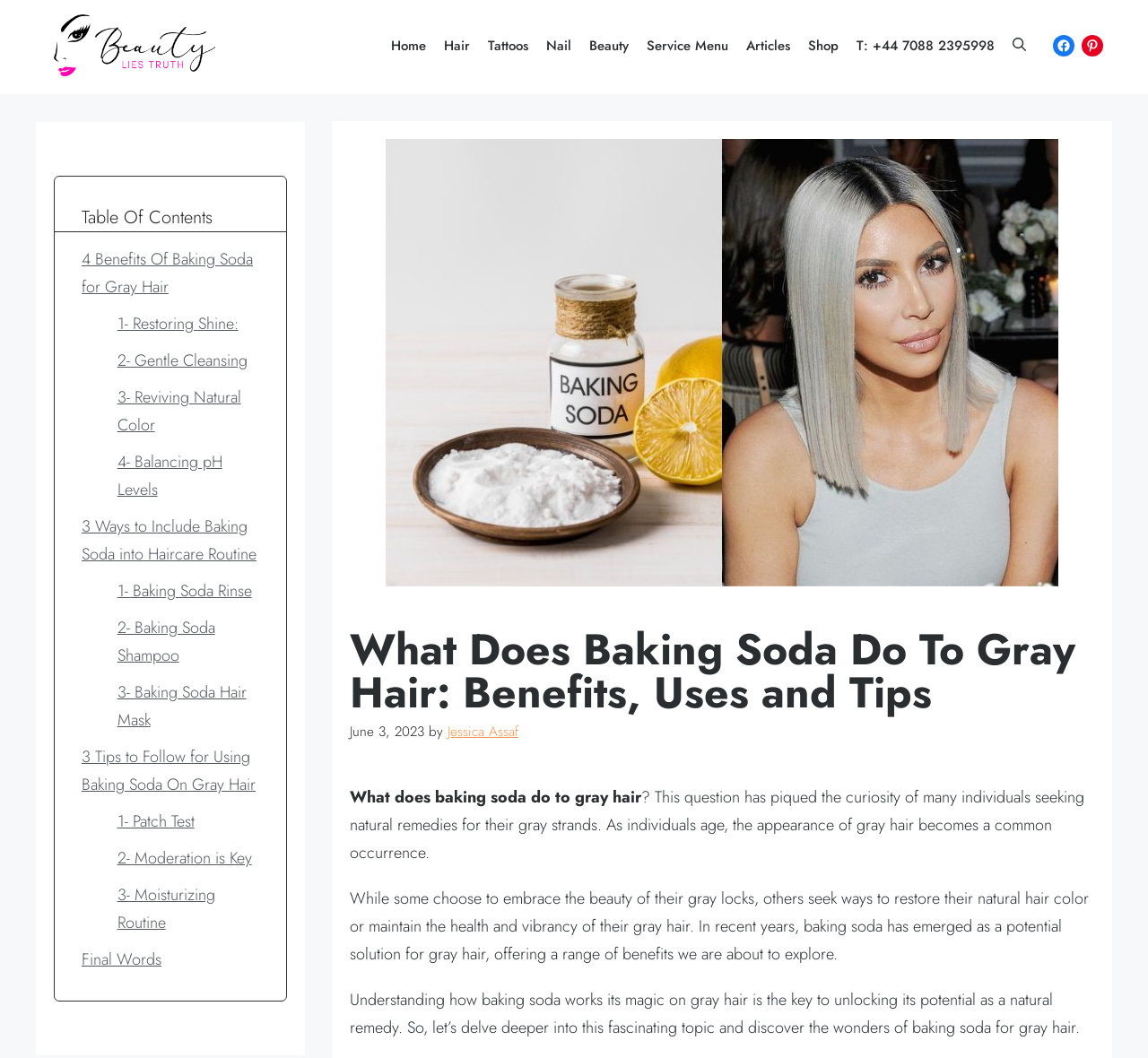What is the website's logo?
Give a one-word or short-phrase answer derived from the screenshot.

Beauty Lies Truth Saloon